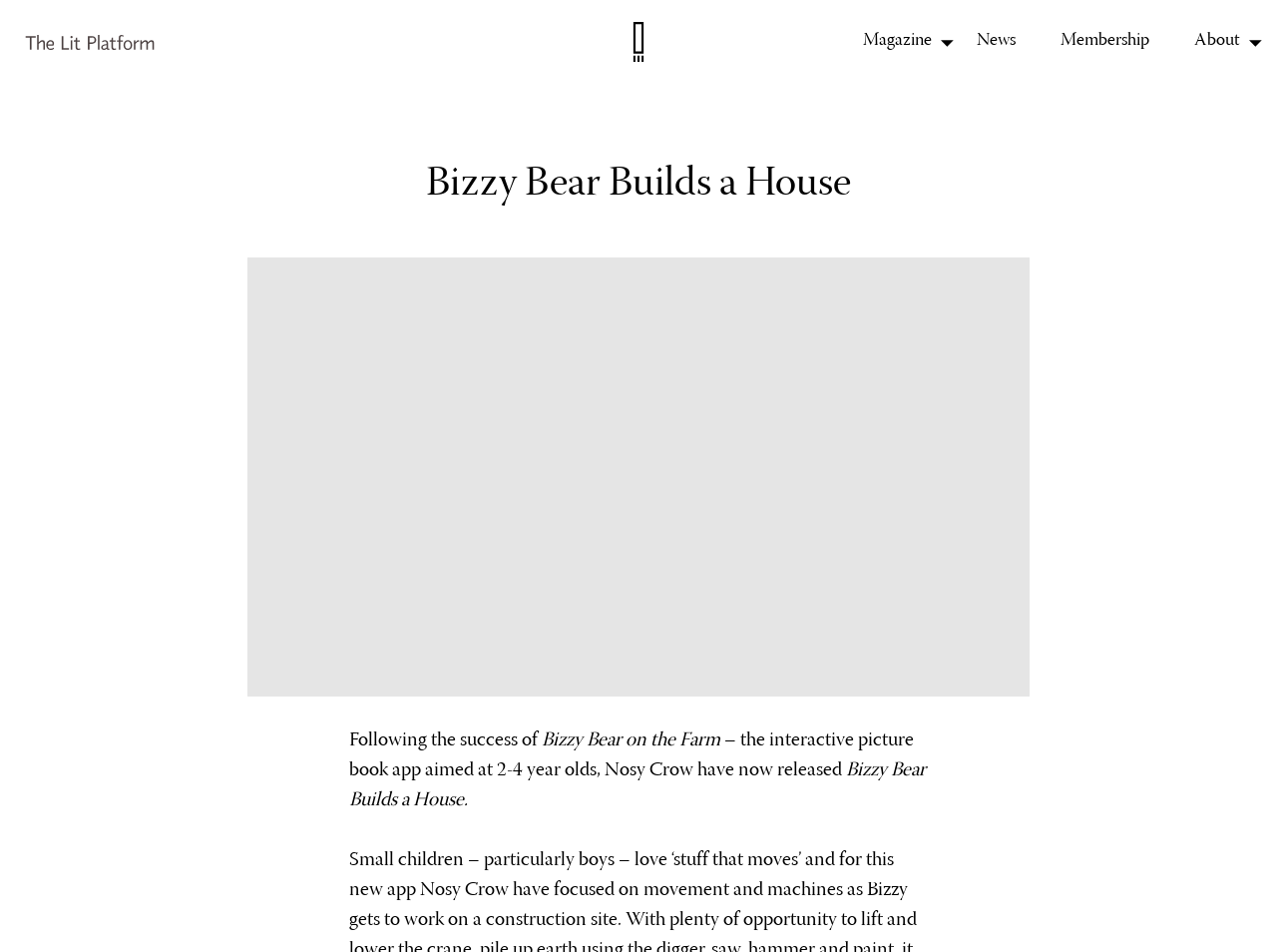What is the topic of the article?
Answer the question with detailed information derived from the image.

The topic of the article is mentioned in the heading element, which is 'Bizzy Bear Builds a House', and it is also mentioned in the static text elements that describe the success of Bizzy Bear on the Farm and the release of Bizzy Bear Builds a House.